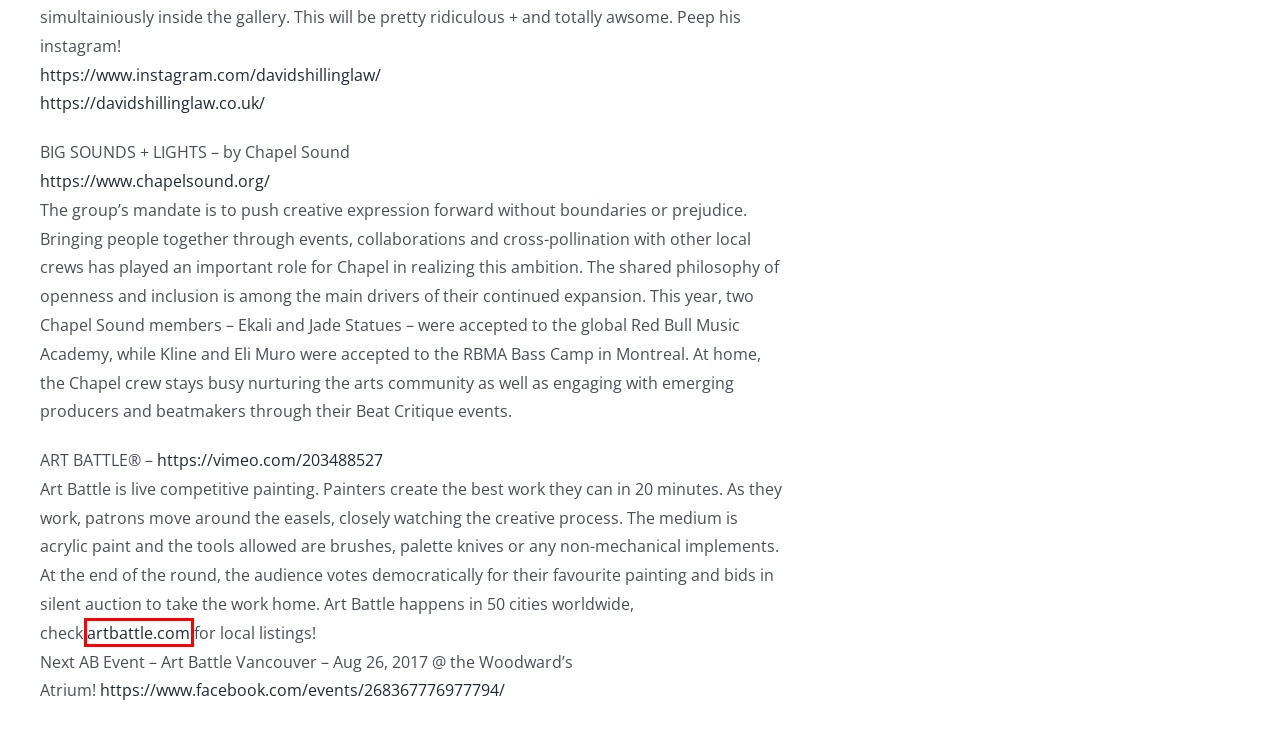Observe the provided screenshot of a webpage with a red bounding box around a specific UI element. Choose the webpage description that best fits the new webpage after you click on the highlighted element. These are your options:
A. Member Information - Mount Pleasant
B. Up-Cycled Puppet Workshops At Kingsgate Mall - Mount Pleasant
C. Art Battle | Live Art Tournament
D. Contact Us - Mount Pleasant
E. BIRDTALKER - Mount Pleasant
F. Videos and Blogs - Mount Pleasant
G. Report an Incident - Mount Pleasant
H. Home - David Shillinglaw

C